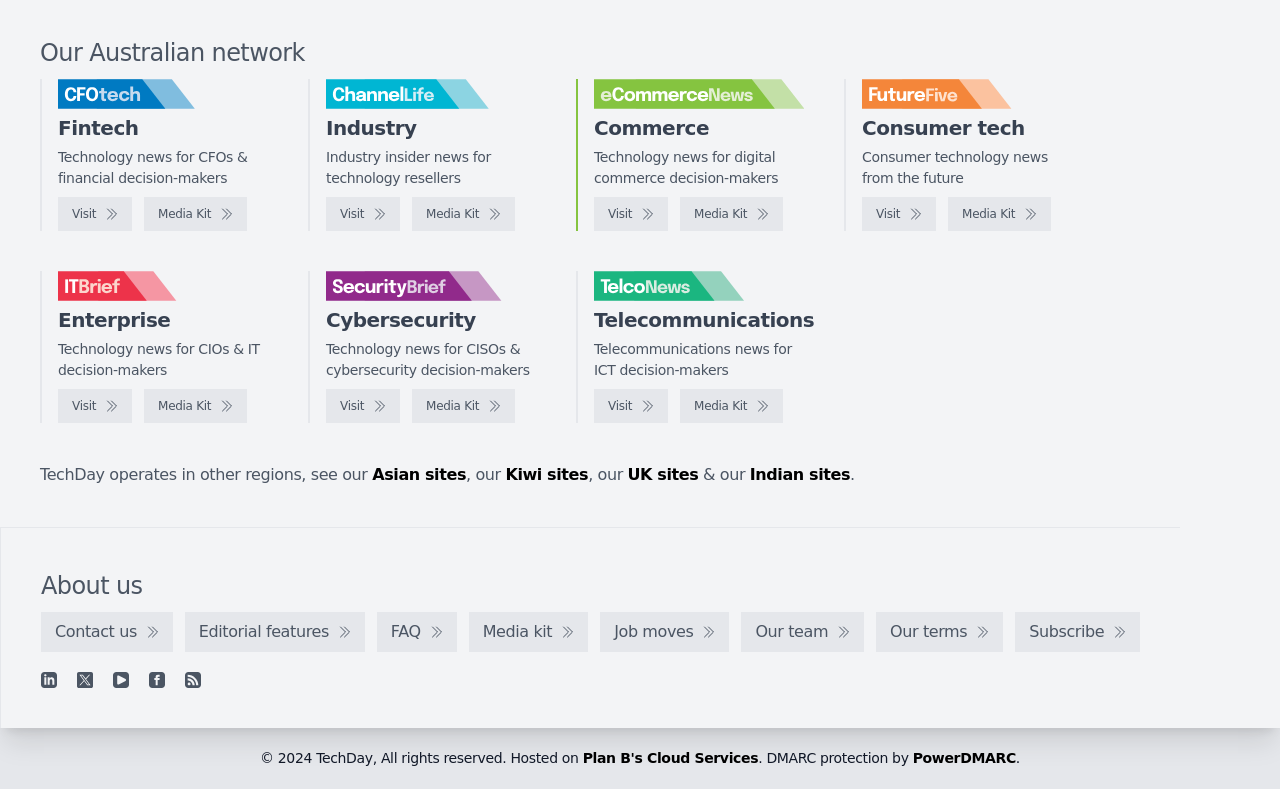What is the category of news for CIOs and IT decision-makers?
Refer to the image and provide a concise answer in one word or phrase.

Enterprise